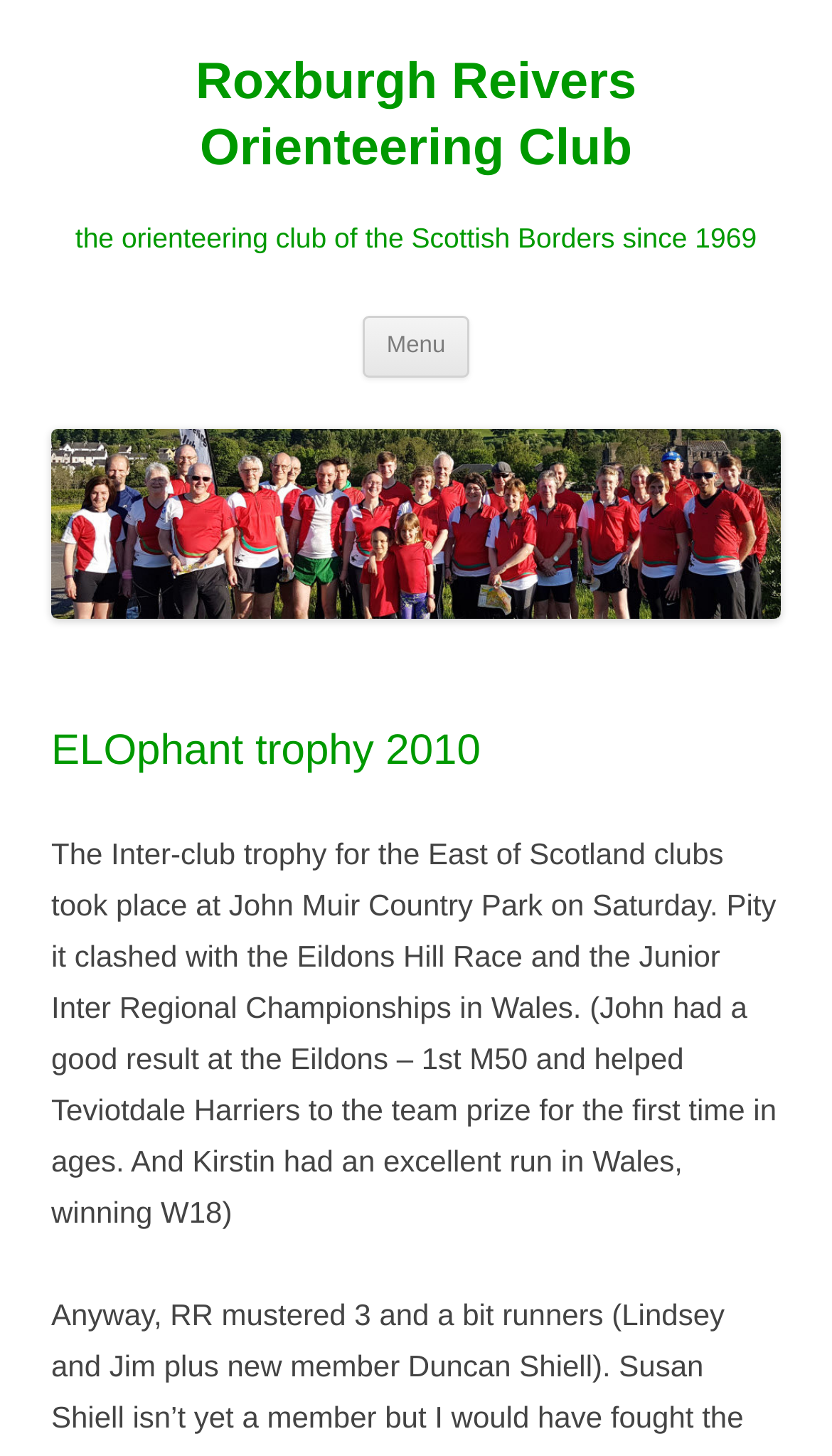Please give a concise answer to this question using a single word or phrase: 
What was Kirstin's achievement in Wales?

Winning W18